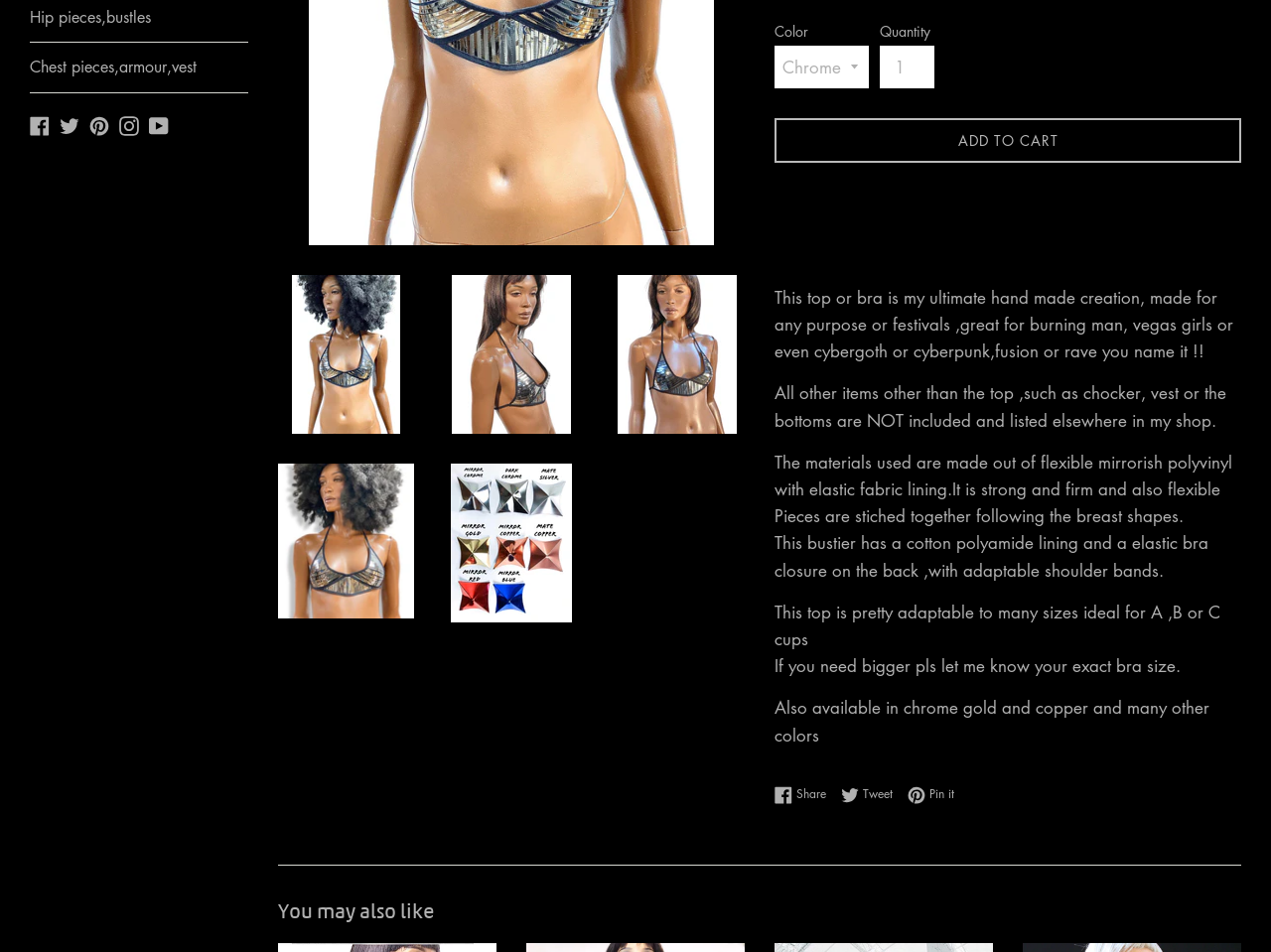Extract the bounding box coordinates of the UI element described: "Chest pieces,armour,vest". Provide the coordinates in the format [left, top, right, bottom] with values ranging from 0 to 1.

[0.023, 0.045, 0.195, 0.097]